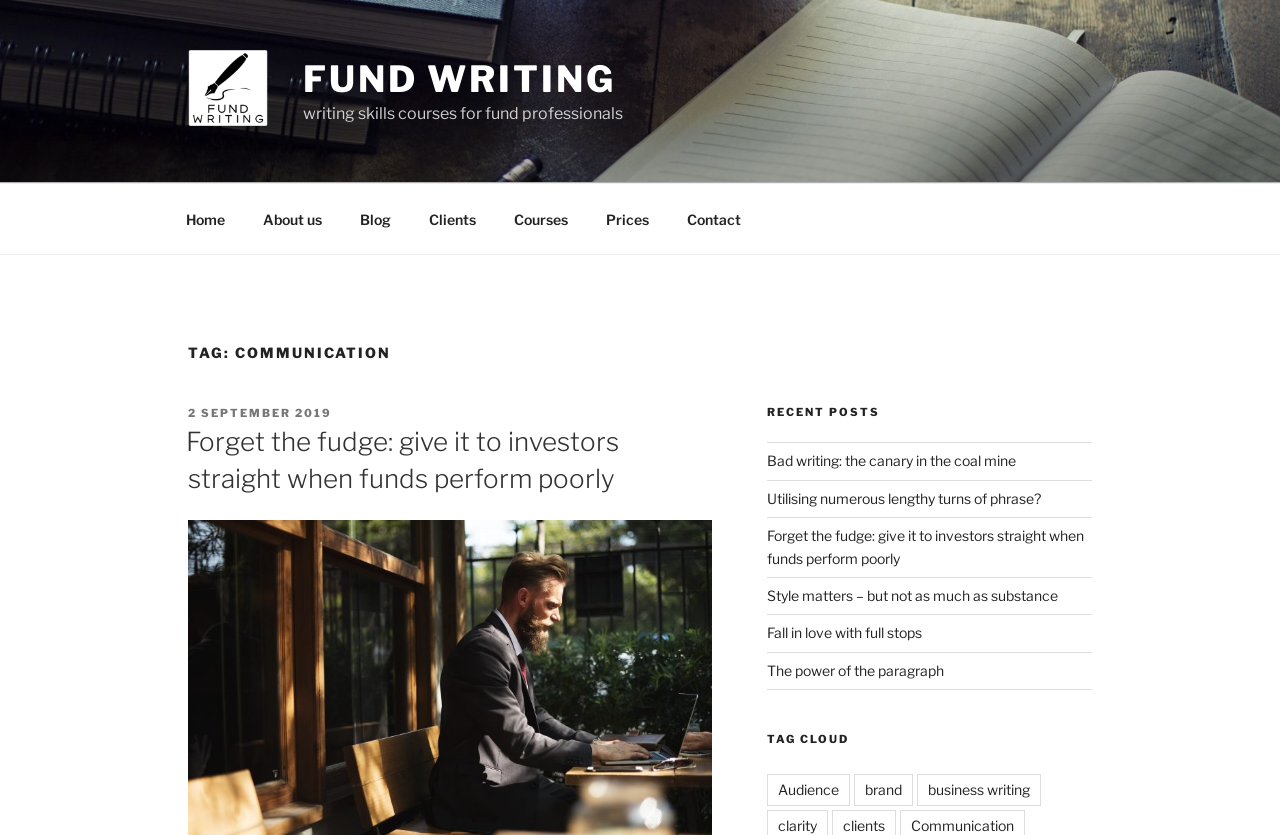Determine the bounding box coordinates of the region I should click to achieve the following instruction: "Click on the 'Home' link". Ensure the bounding box coordinates are four float numbers between 0 and 1, i.e., [left, top, right, bottom].

[0.131, 0.233, 0.189, 0.292]